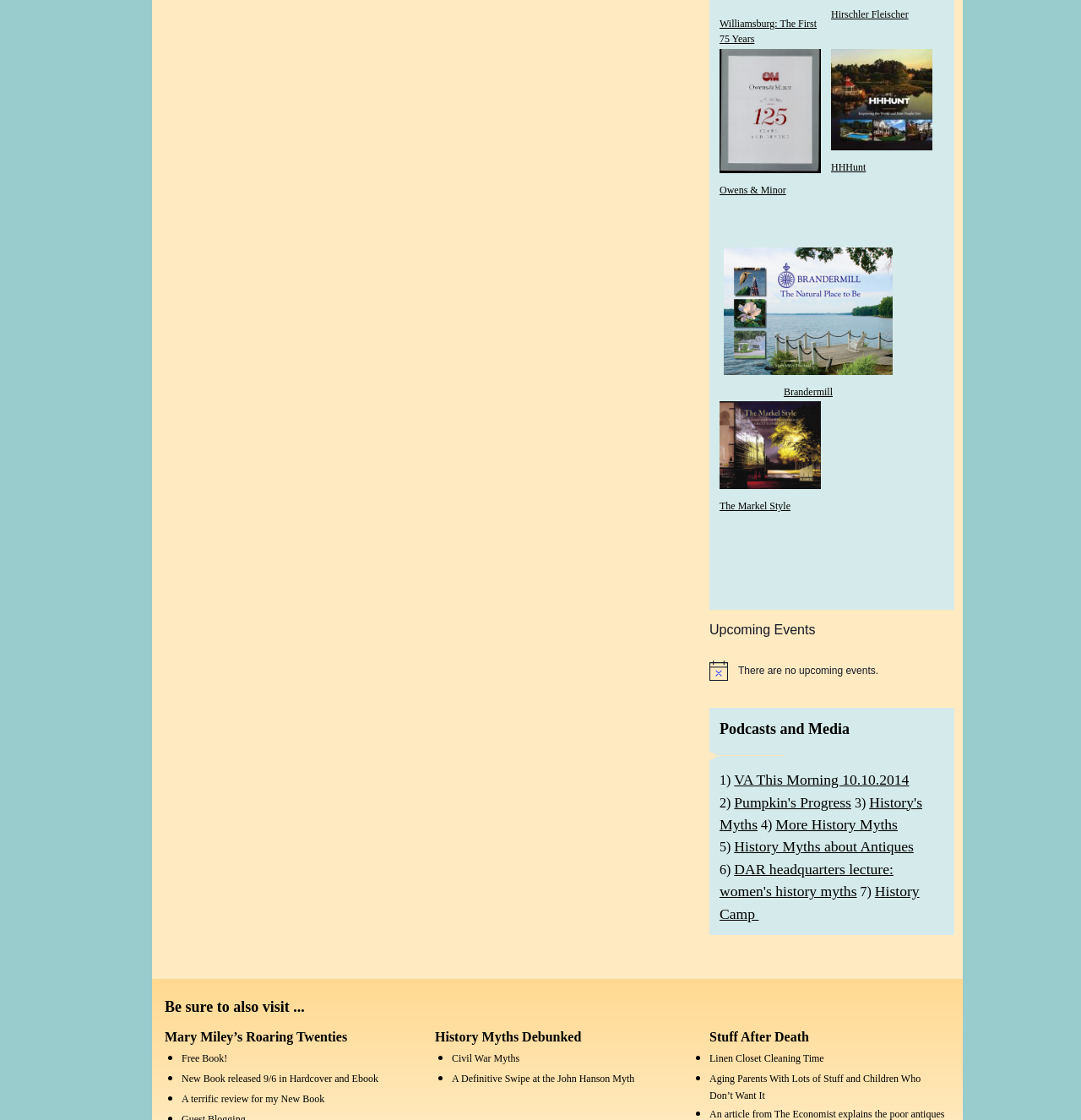Give a one-word or one-phrase response to the question: 
What is the topic of the second heading?

Podcasts and Media